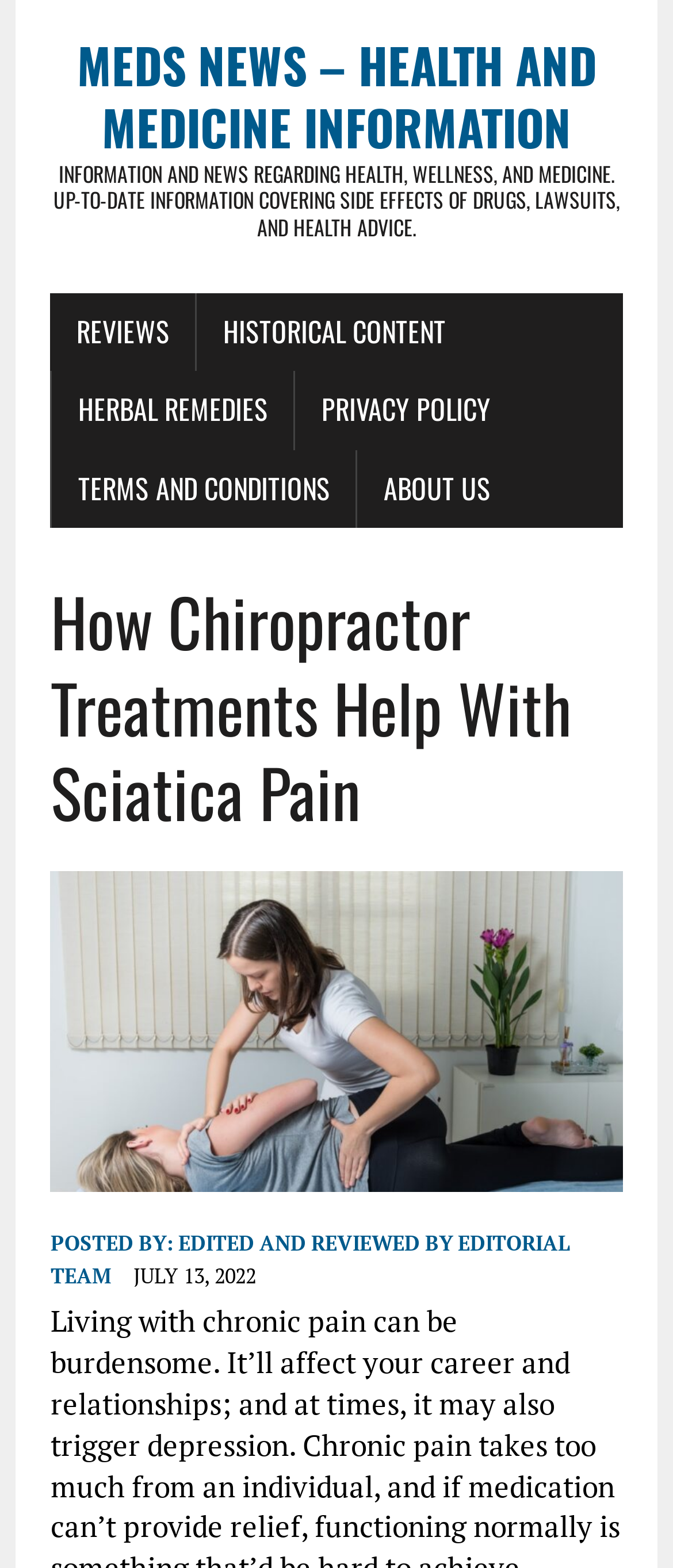Pinpoint the bounding box coordinates of the clickable area necessary to execute the following instruction: "visit Meds News website". The coordinates should be given as four float numbers between 0 and 1, namely [left, top, right, bottom].

[0.075, 0.022, 0.925, 0.154]